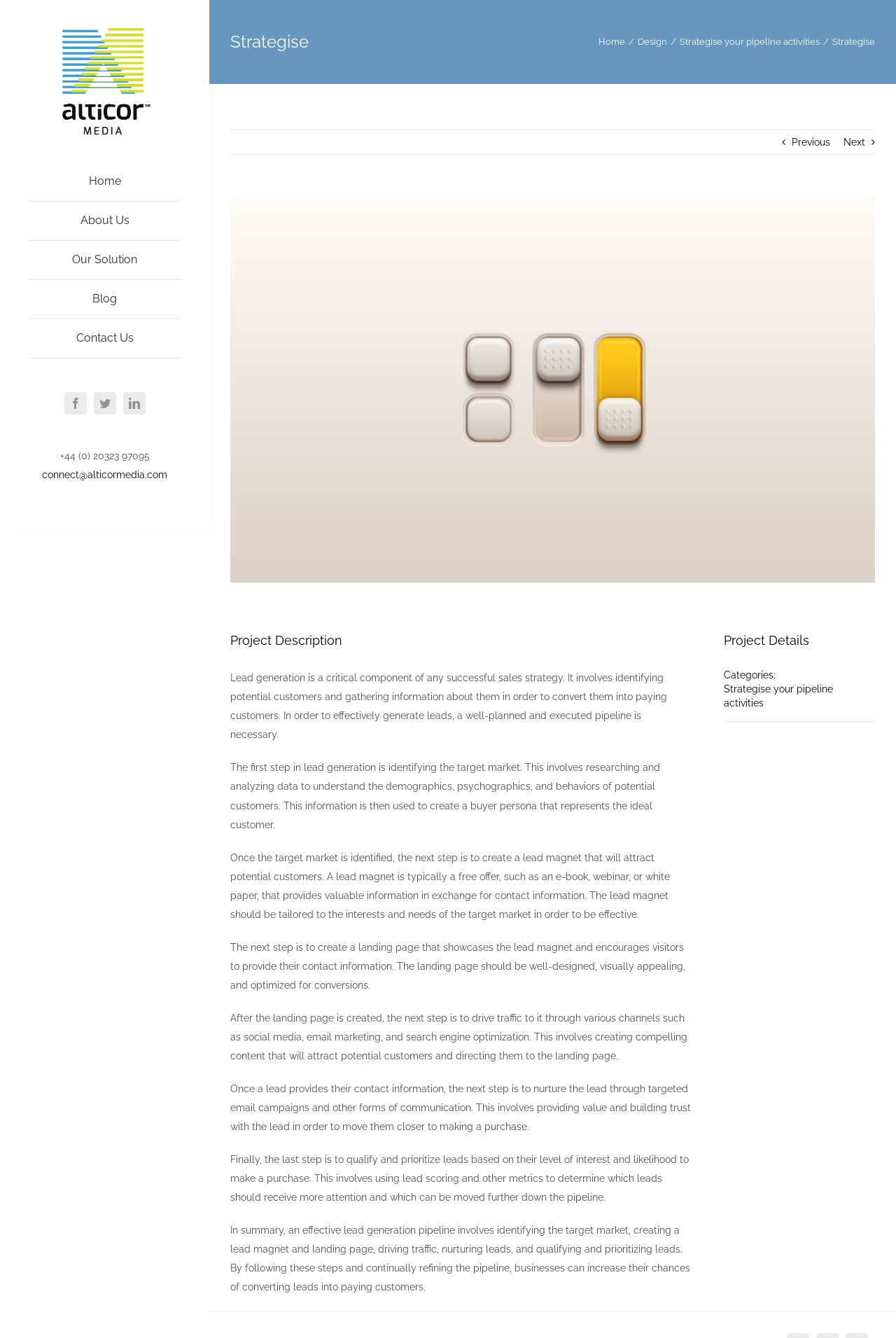Could you highlight the region that needs to be clicked to execute the instruction: "Click the 'Home' link in the navigation menu"?

[0.031, 0.122, 0.202, 0.15]